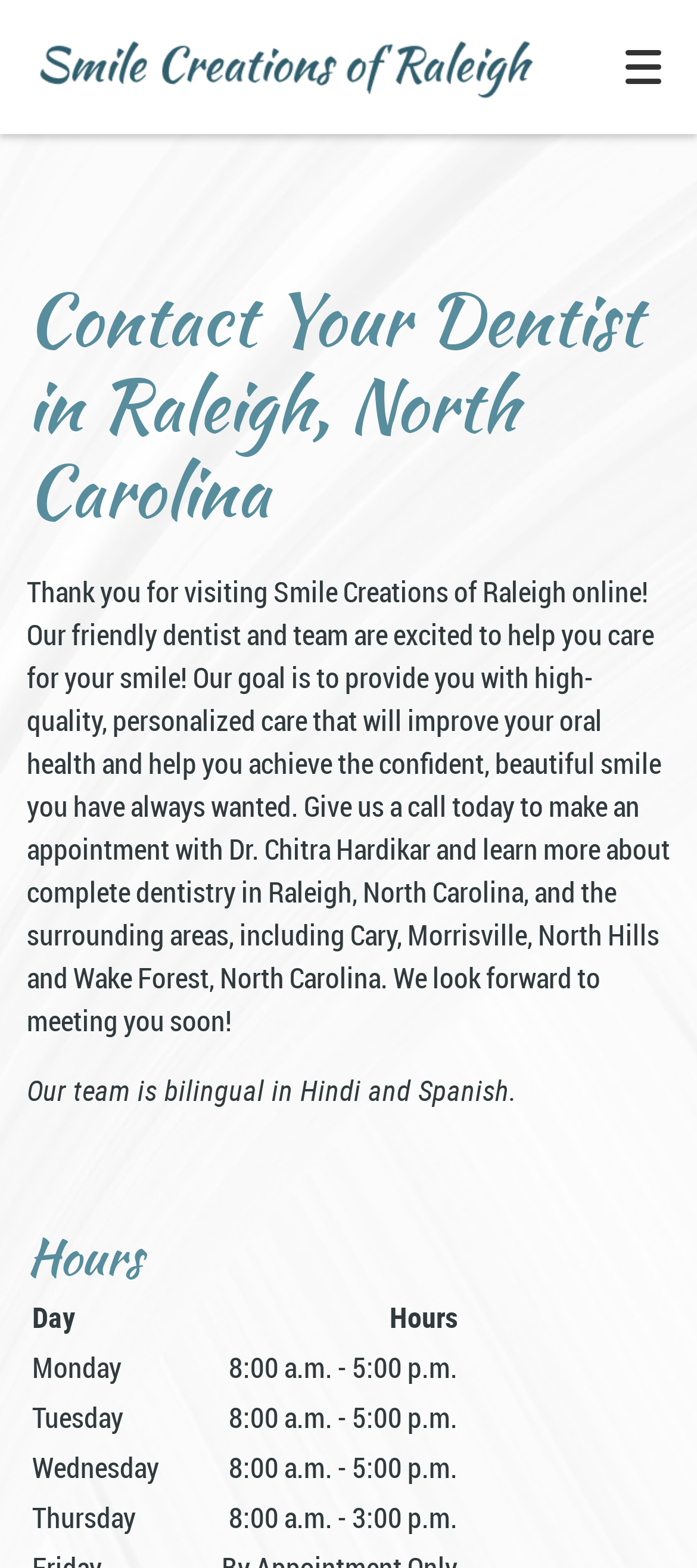Specify the bounding box coordinates for the region that must be clicked to perform the given instruction: "Reserve airport parking".

None